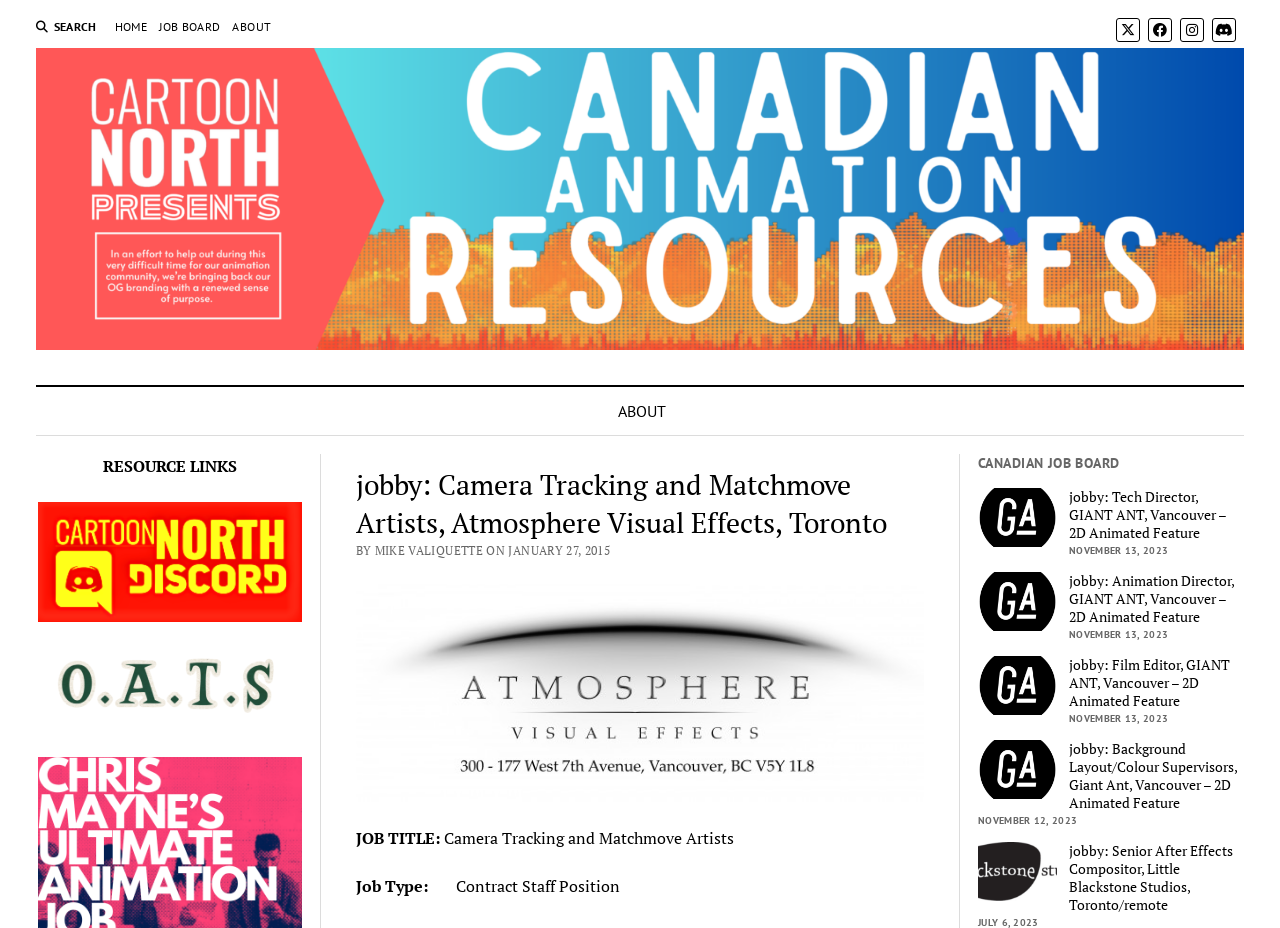Provide the bounding box coordinates for the UI element that is described as: "title="facebook"".

[0.897, 0.019, 0.916, 0.045]